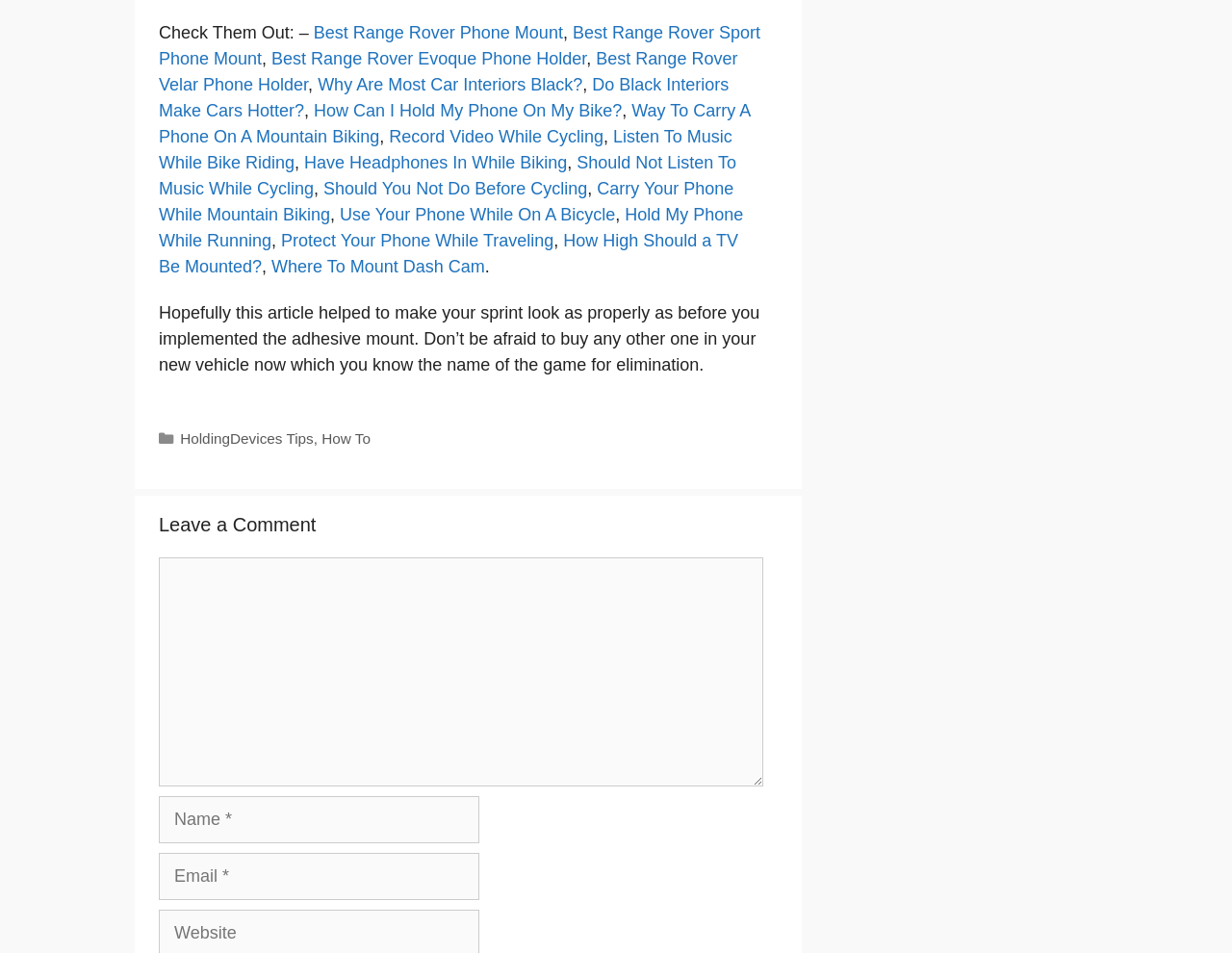Please find the bounding box coordinates of the element that you should click to achieve the following instruction: "Enter your comment in the text box". The coordinates should be presented as four float numbers between 0 and 1: [left, top, right, bottom].

[0.129, 0.585, 0.62, 0.826]